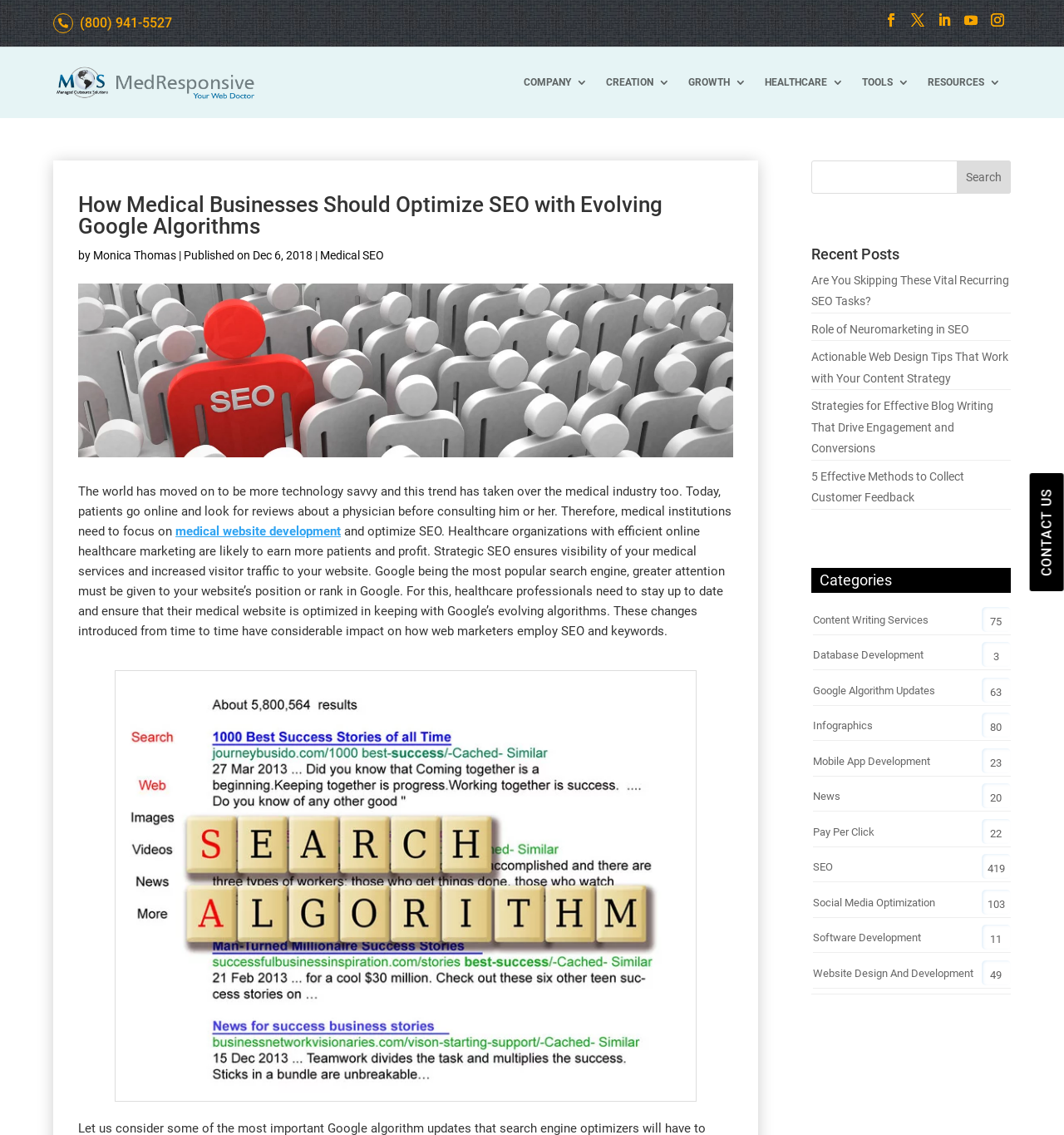What is the purpose of the search bar?
Refer to the screenshot and deliver a thorough answer to the question presented.

I found the purpose of the search bar by looking at its location and the text 'Search for:' next to it, which suggests that it is meant for searching for content on the webpage.